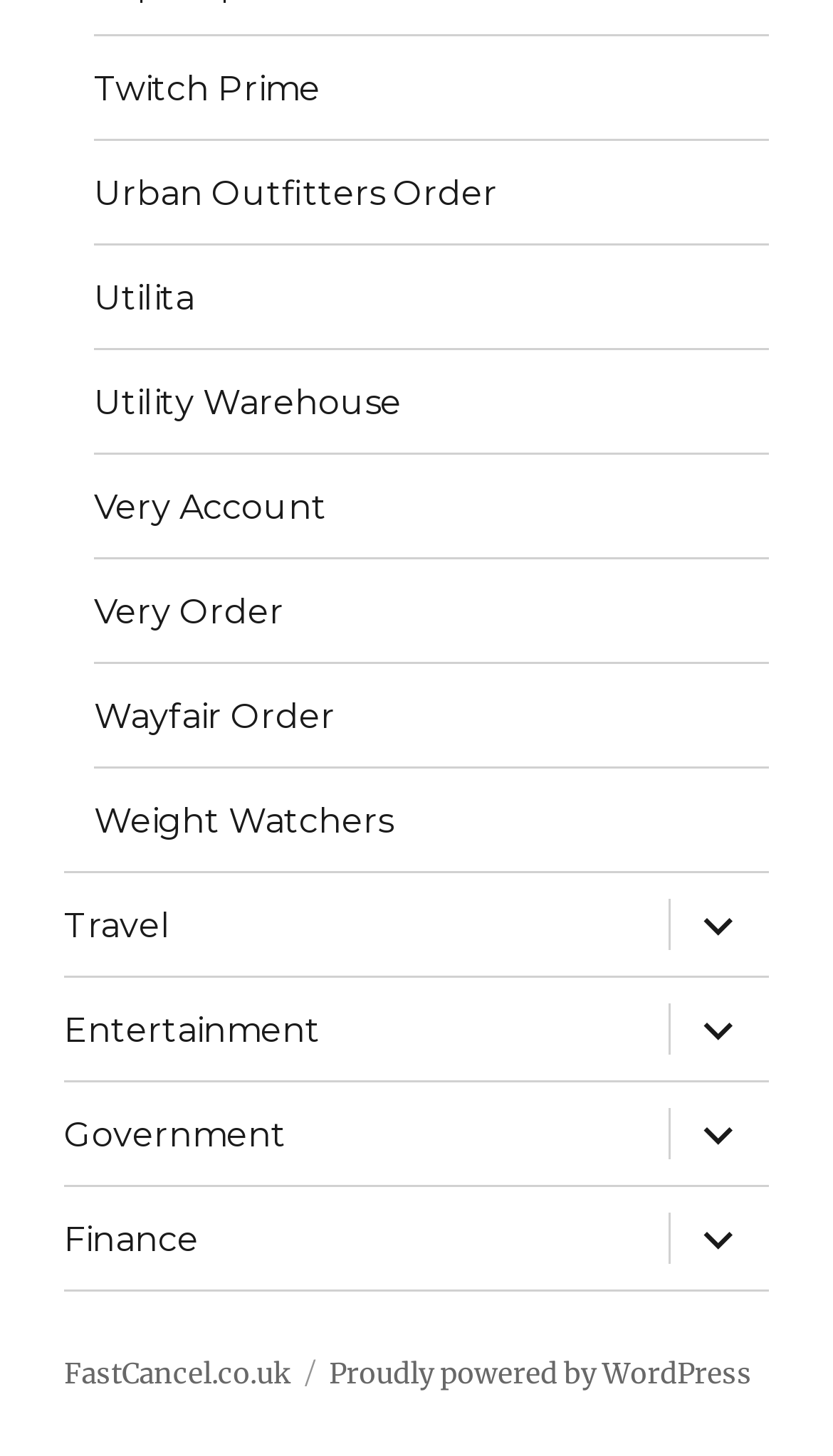For the following element description, predict the bounding box coordinates in the format (top-left x, top-left y, bottom-right x, bottom-right y). All values should be floating point numbers between 0 and 1. Description: expand child menu

[0.8, 0.6, 0.923, 0.67]